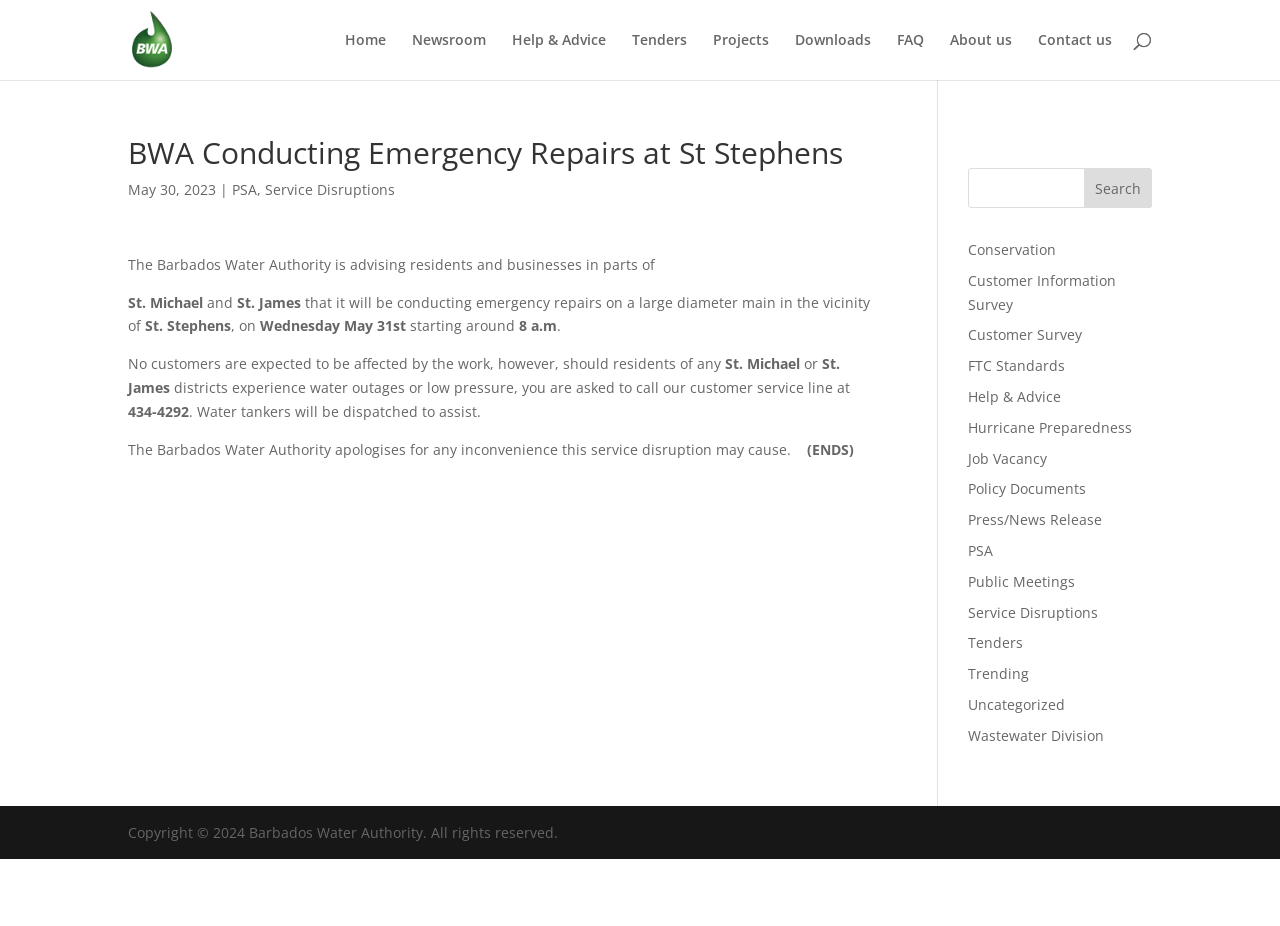Answer in one word or a short phrase: 
What is the customer service line number?

434-4292